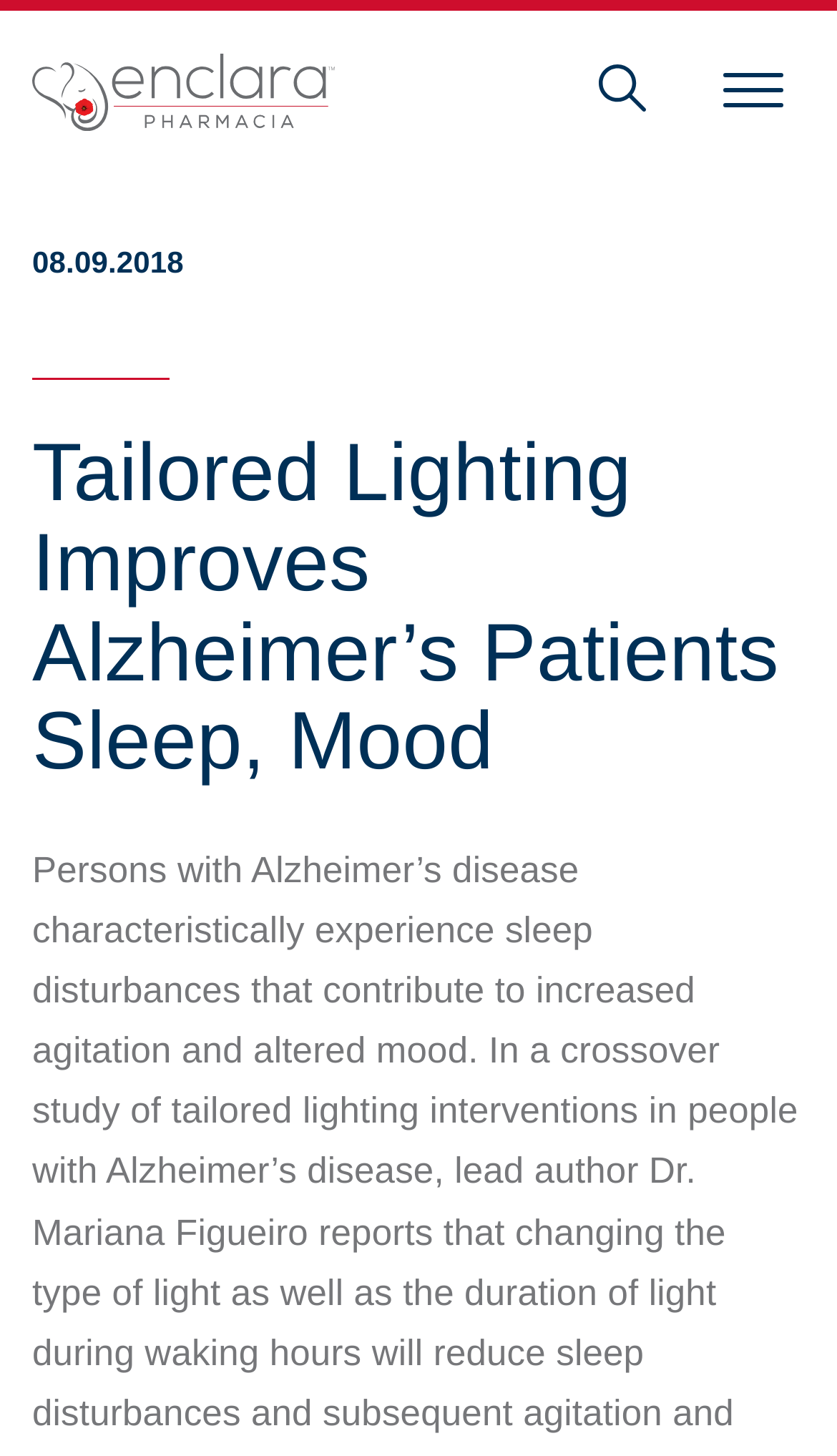Using the information in the image, could you please answer the following question in detail:
What is the date of the article?

The date of the article can be found at the top of the webpage, below the logo of Enclara Pharmacia, which is '08.09.2018'.